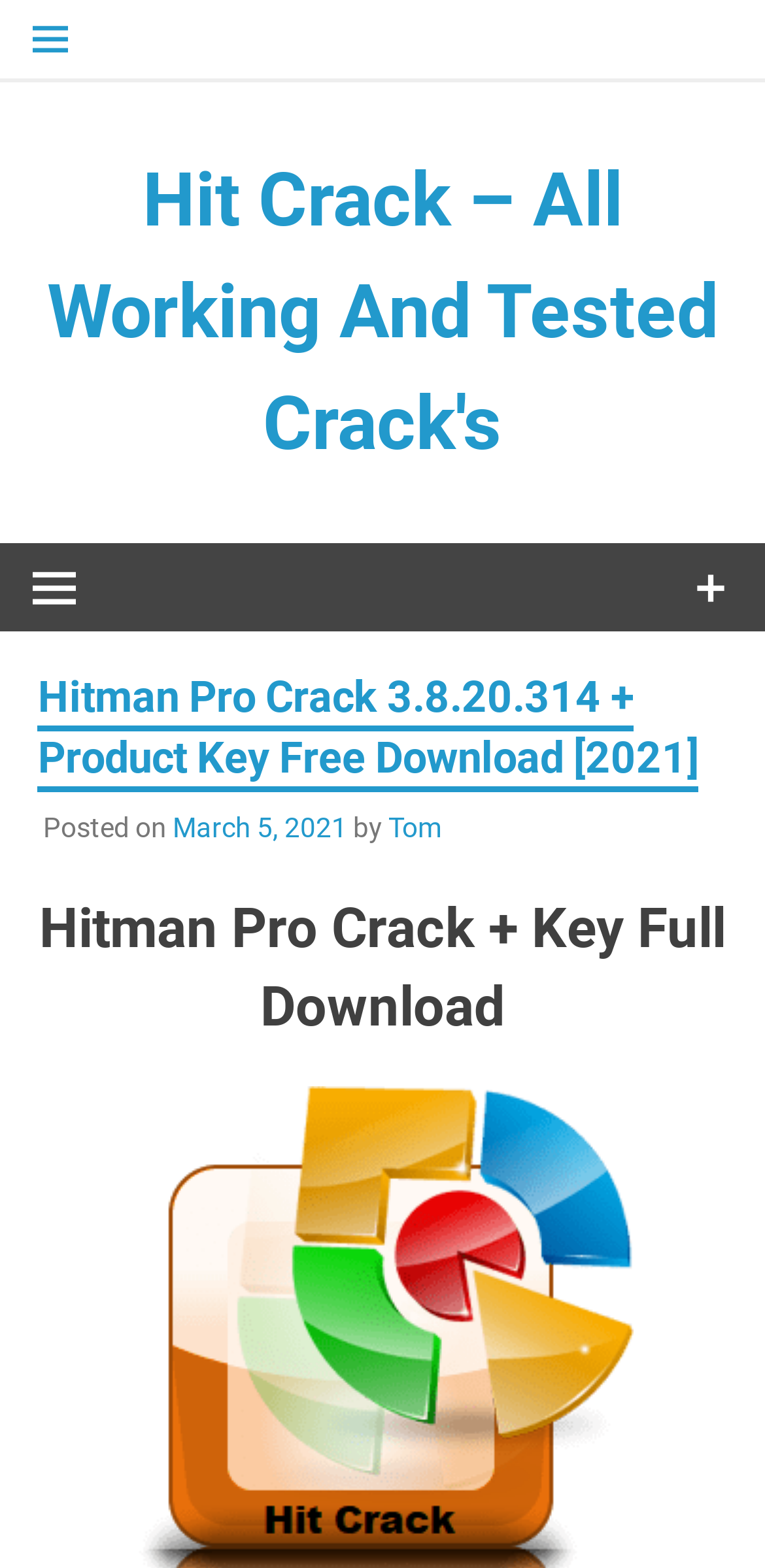What type of software is available for download?
Using the image as a reference, give a one-word or short phrase answer.

Cracked PC Software